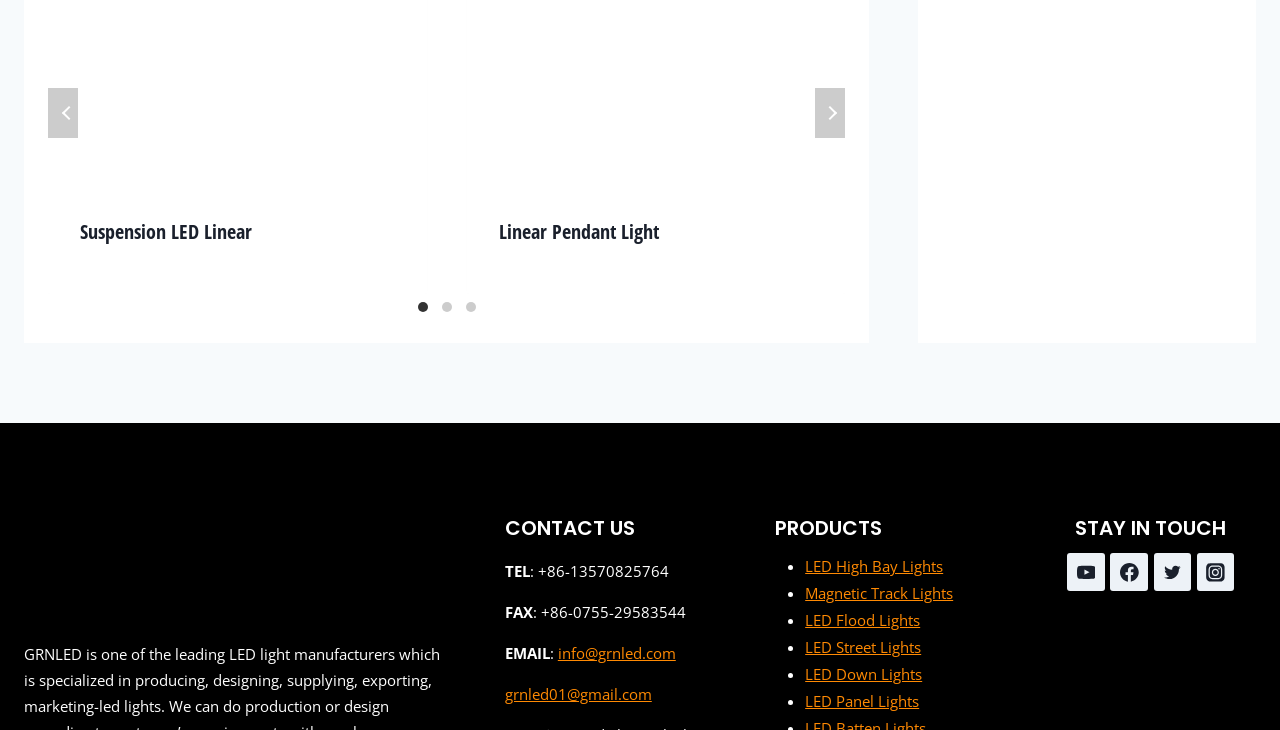Provide the bounding box coordinates for the area that should be clicked to complete the instruction: "Send an email to info@grnled.com".

[0.436, 0.881, 0.528, 0.909]